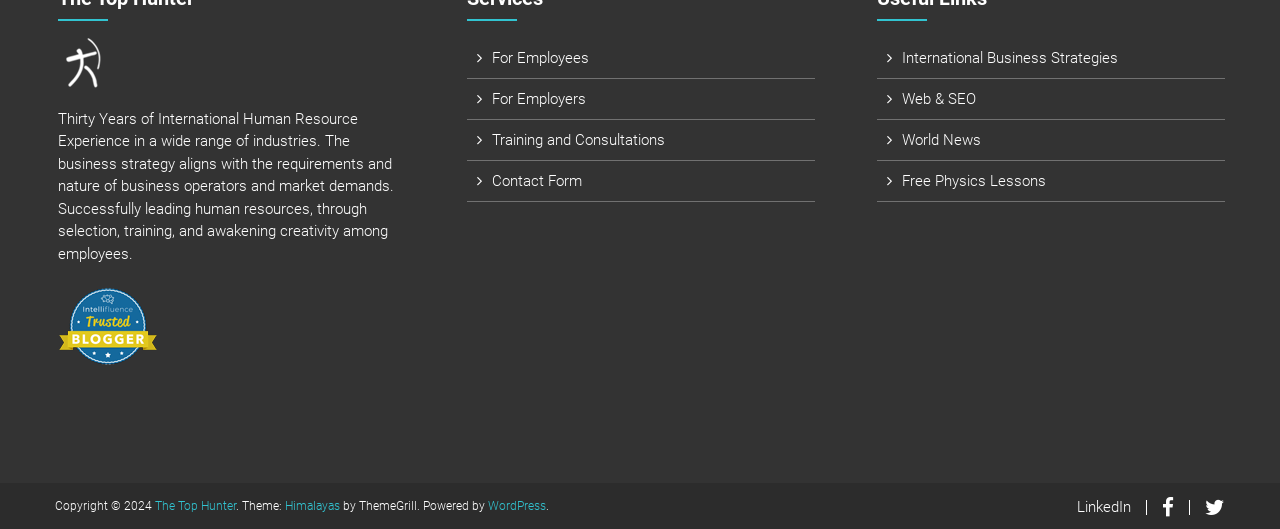Pinpoint the bounding box coordinates of the clickable element needed to complete the instruction: "Visit 'International Business Strategies'". The coordinates should be provided as four float numbers between 0 and 1: [left, top, right, bottom].

[0.705, 0.092, 0.873, 0.126]